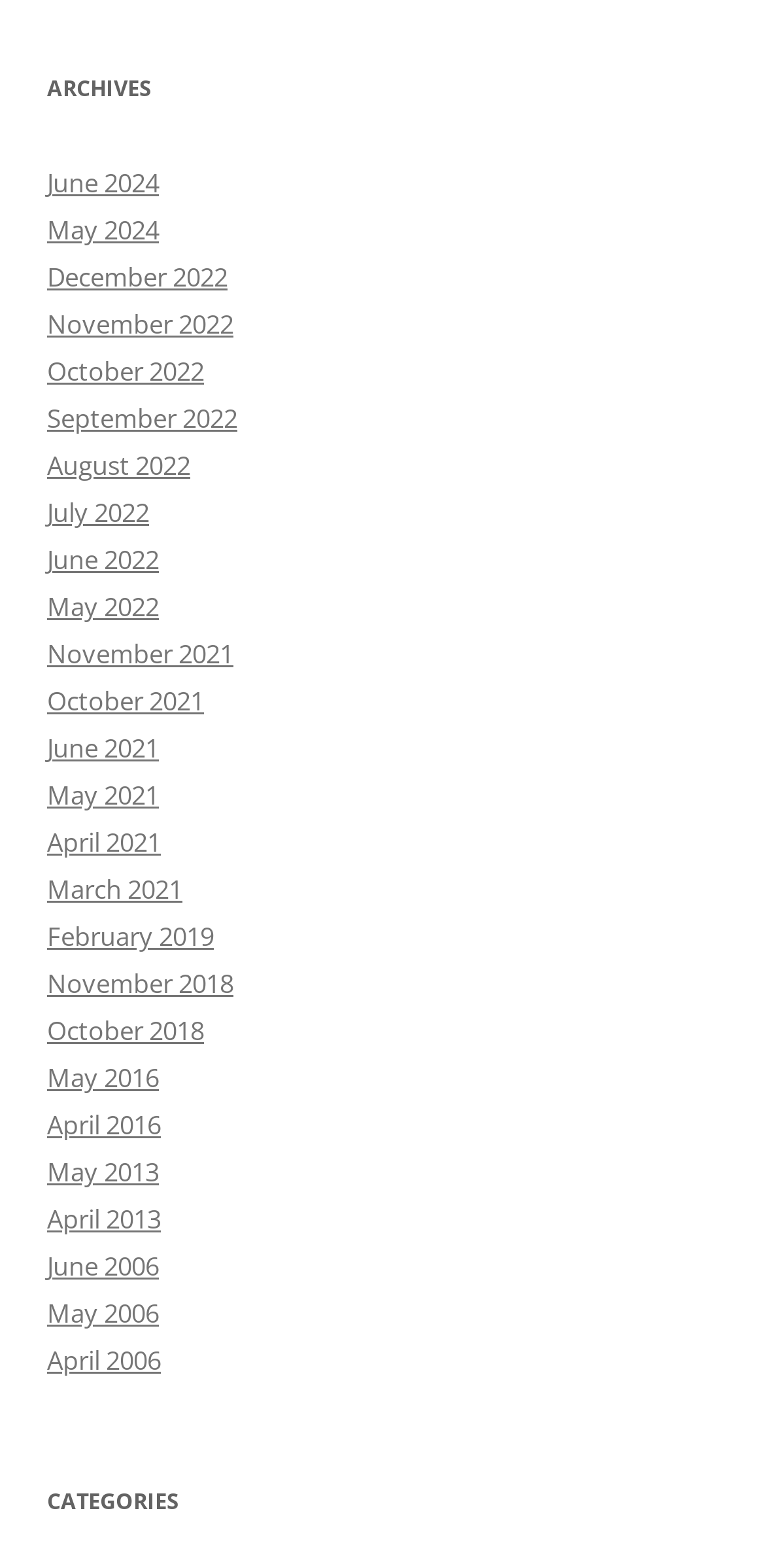Please find the bounding box coordinates for the clickable element needed to perform this instruction: "explore June 2006 archives".

[0.062, 0.797, 0.208, 0.819]